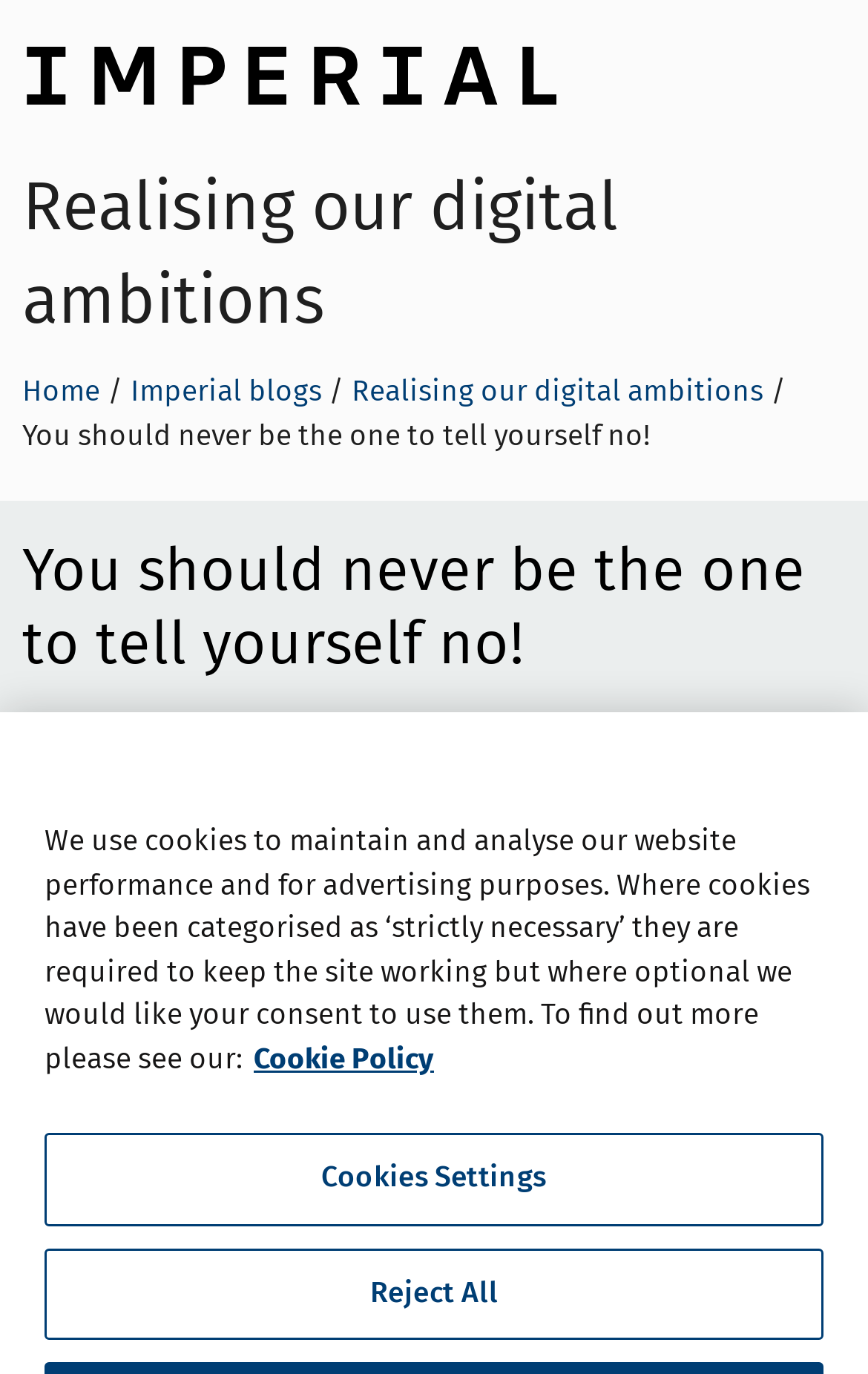Identify the bounding box coordinates of the area that should be clicked in order to complete the given instruction: "Go to Realising our digital ambitions". The bounding box coordinates should be four float numbers between 0 and 1, i.e., [left, top, right, bottom].

[0.026, 0.121, 0.713, 0.248]